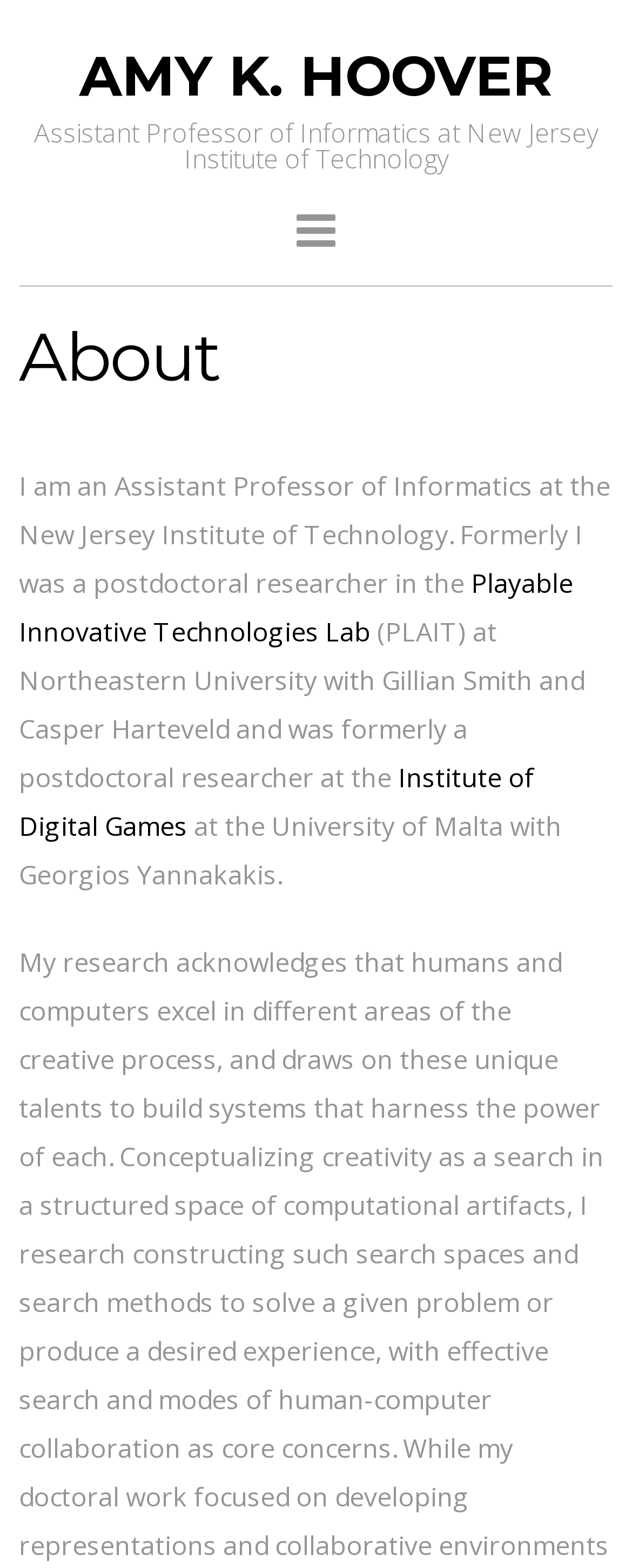Explain in detail what is displayed on the webpage.

The webpage is about Amy K. Hoover, an Assistant Professor of Informatics at New Jersey Institute of Technology. At the top of the page, there is a large heading with her name, "AMY K. HOOVER", which is also a clickable link. Below her name, there is a smaller heading that reads "About". 

Under the "About" section, there is a paragraph of text that describes Amy's background. The text starts with a brief introduction of her current position, followed by information about her previous roles as a postdoctoral researcher at the Playable Innovative Technologies Lab (PLAIT) at Northeastern University and the Institute of Digital Games at the University of Malta. The names of the labs and institutions are clickable links. The text is arranged in a single block, with no clear separation between the different parts of her background.